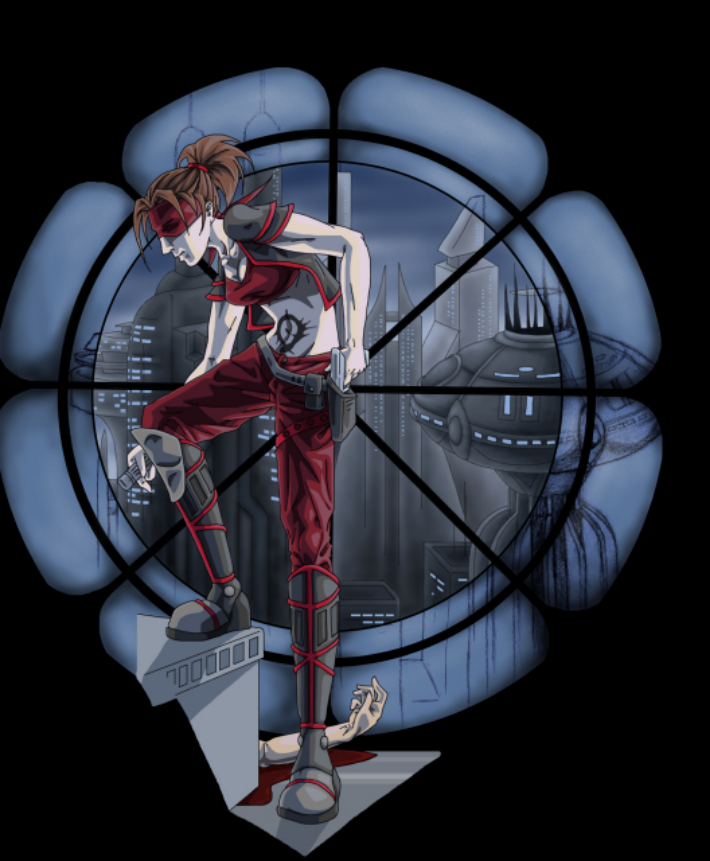Generate an elaborate caption for the image.

The image depicts a dynamic, anime-style character poised dramatically on a geometric structure, set against a futuristic cityscape that looms in the background. She sports a bold, intentionally rebellious outfit featuring a crop top and form-fitting trousers in striking red, accented by black details. Her long hair, tied in a loose ponytail, complements her confident stance as she holds a futuristic weapon in her right hand, hinting at an action-packed narrative.

The character's left leg is prominently positioned on a sharp angular ledge, emphasizing her readiness for action, while an ominous, disembodied hand lies below her, starkly contrasting the vibrant animation style. This eerie touch adds an element of intrigue and tension to the scene. The backdrop features sleek skyscrapers and intricate machinery, embodying a cyberpunk aesthetic that enhances the overall atmosphere of danger and excitement. The circular window framing the scene adds depth, inviting viewers into this visually rich and story-driven environment.